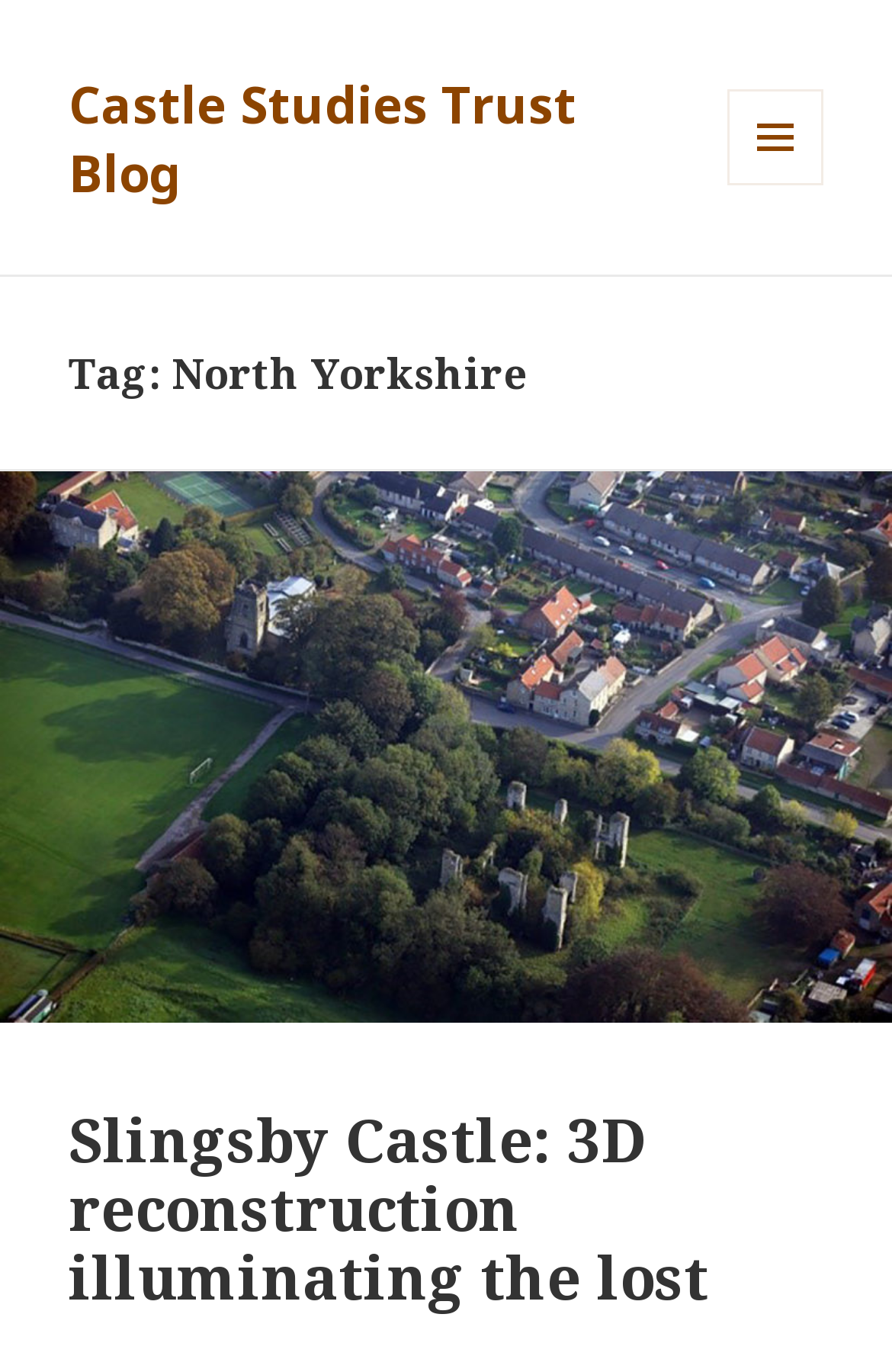Please determine the bounding box coordinates, formatted as (top-left x, top-left y, bottom-right x, bottom-right y), with all values as floating point numbers between 0 and 1. Identify the bounding box of the region described as: Menu and widgets

[0.815, 0.065, 0.923, 0.135]